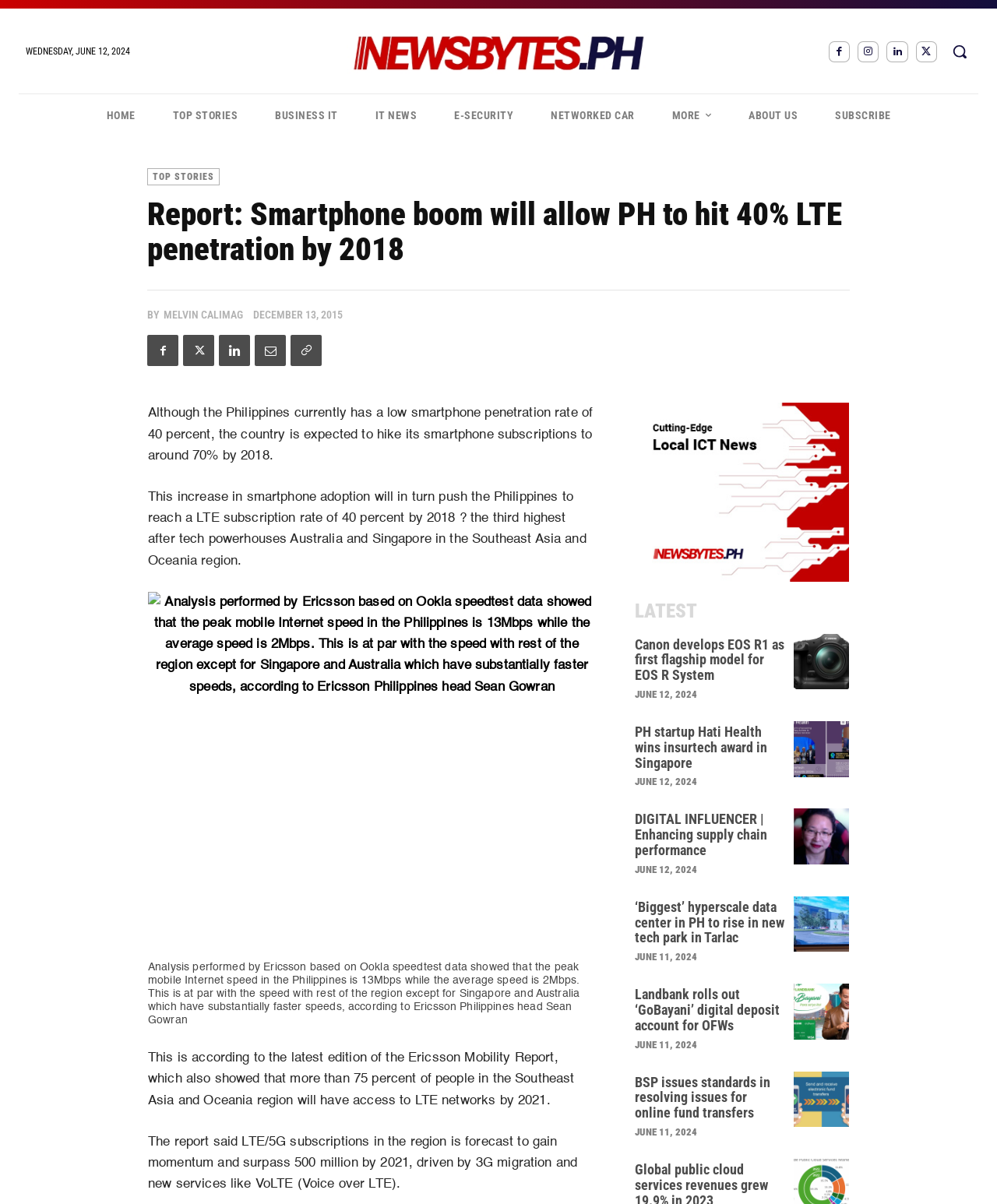Give the bounding box coordinates for this UI element: "Networked Car". The coordinates should be four float numbers between 0 and 1, arranged as [left, top, right, bottom].

[0.534, 0.078, 0.655, 0.114]